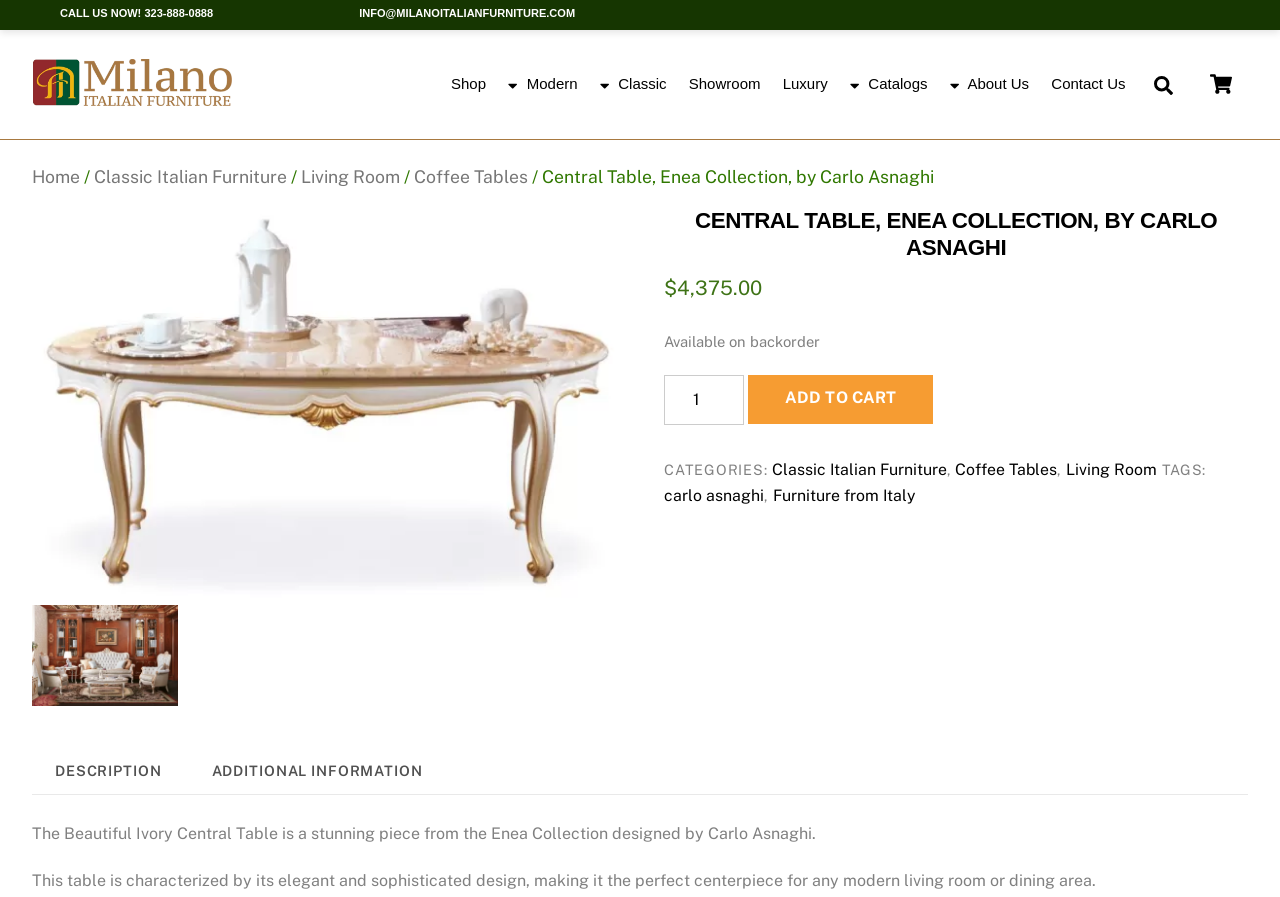Specify the bounding box coordinates of the element's region that should be clicked to achieve the following instruction: "Add the central table to cart". The bounding box coordinates consist of four float numbers between 0 and 1, in the format [left, top, right, bottom].

[0.585, 0.418, 0.729, 0.473]